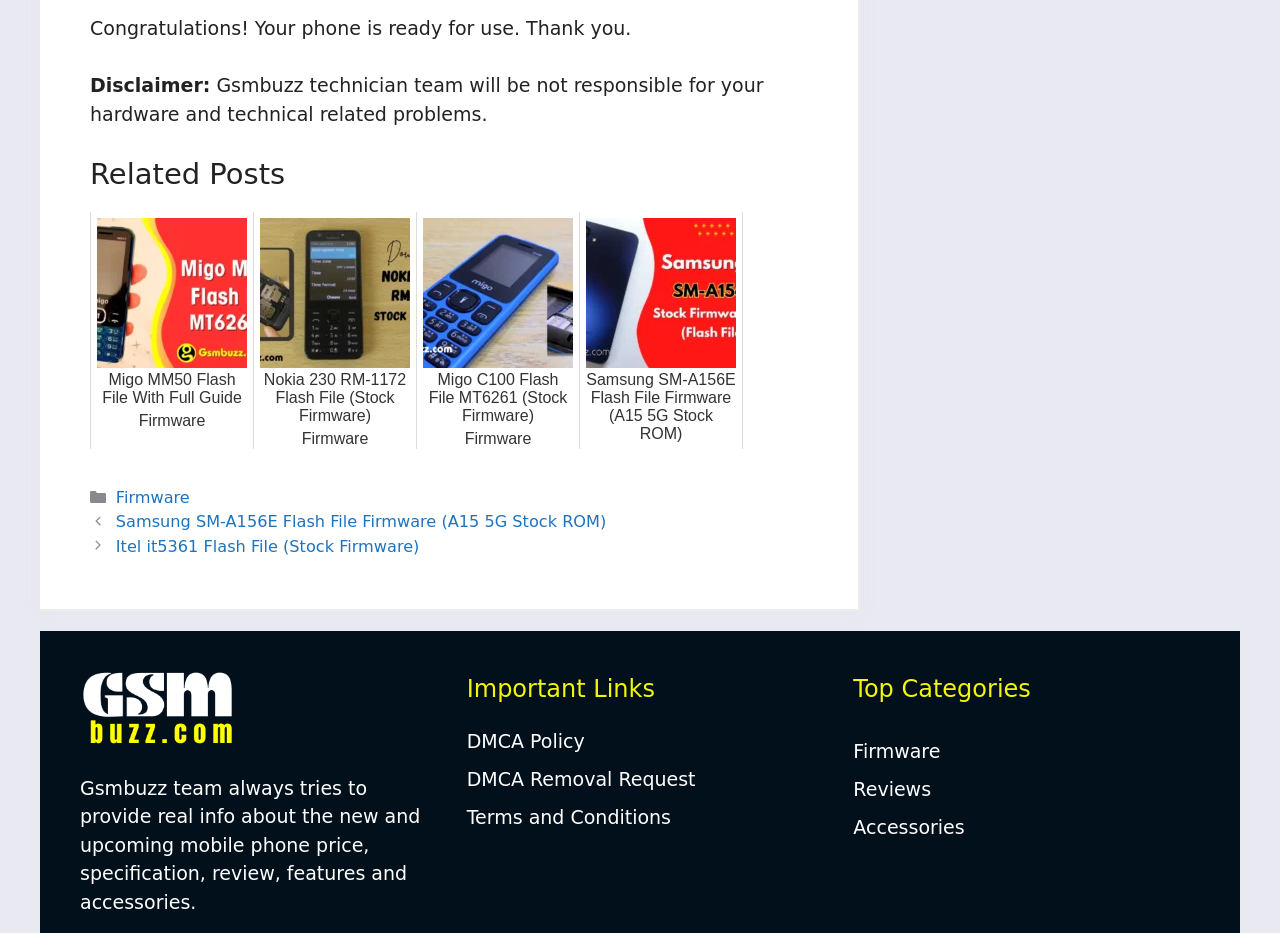Locate the bounding box coordinates of the area to click to fulfill this instruction: "Click on 'Samsung SM-A156E Flash File Firmware (A15 5G Stock ROM)'". The bounding box should be presented as four float numbers between 0 and 1, in the order [left, top, right, bottom].

[0.09, 0.549, 0.474, 0.569]